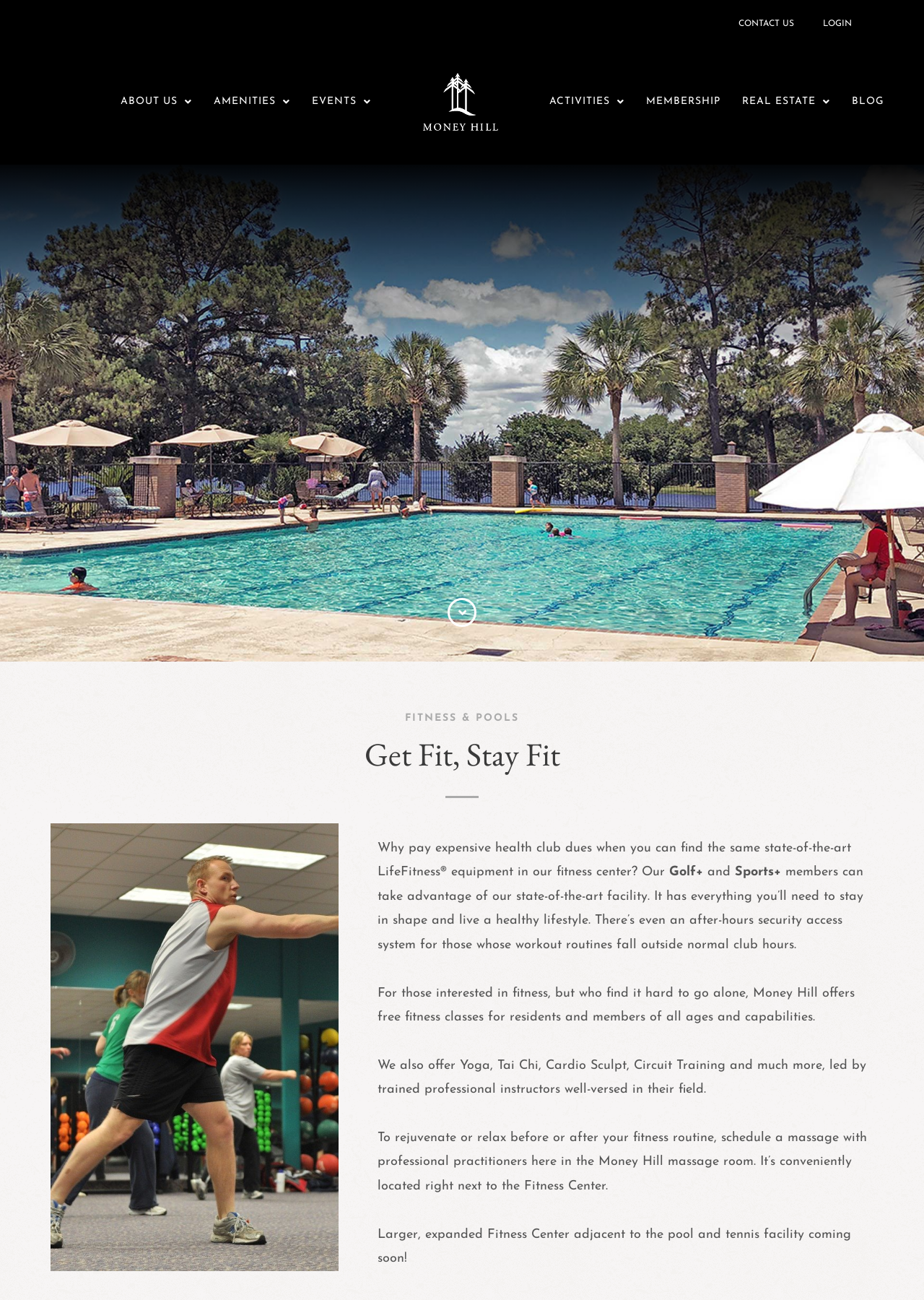What can be scheduled with professional practitioners?
Examine the image closely and answer the question with as much detail as possible.

According to the webpage, 'To rejuvenate or relax before or after your fitness routine, schedule a massage with professional practitioners here in the Money Hill massage room.' This implies that a massage can be scheduled with professional practitioners.